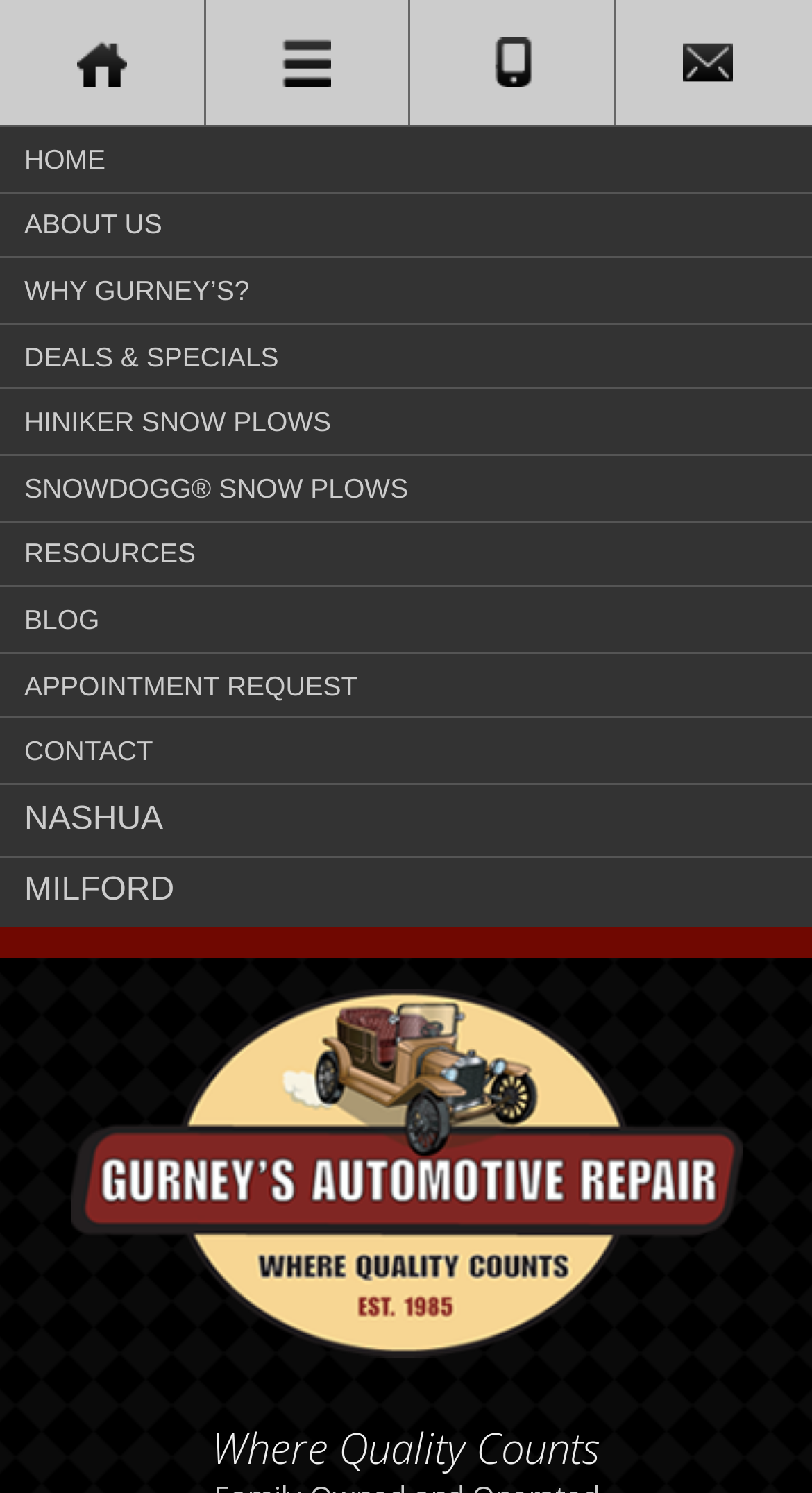Pinpoint the bounding box coordinates of the area that must be clicked to complete this instruction: "Click Gurneys Automotive".

[0.086, 0.886, 0.914, 0.916]